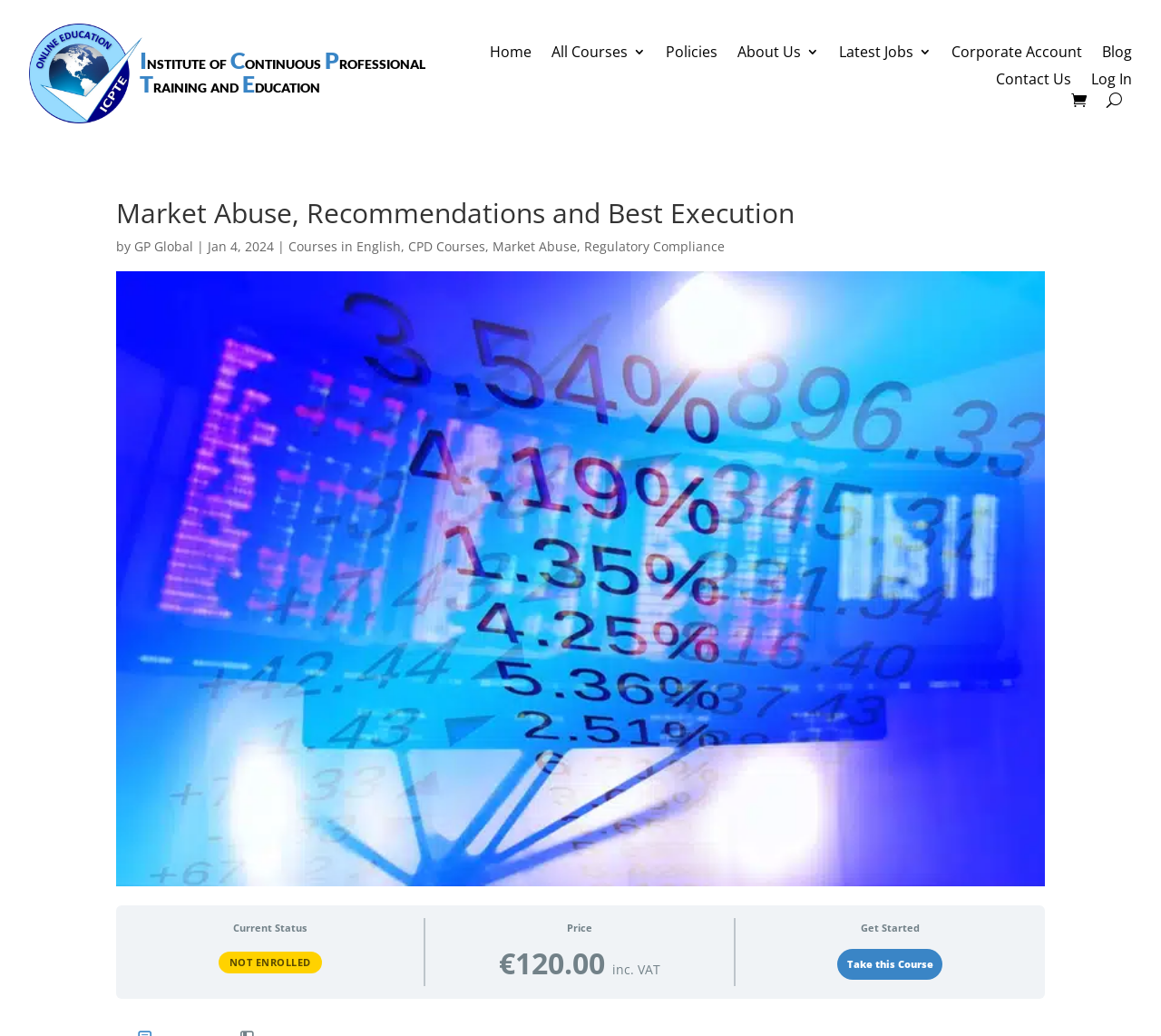Provide a one-word or short-phrase response to the question:
Who is the provider of the course?

GP Global